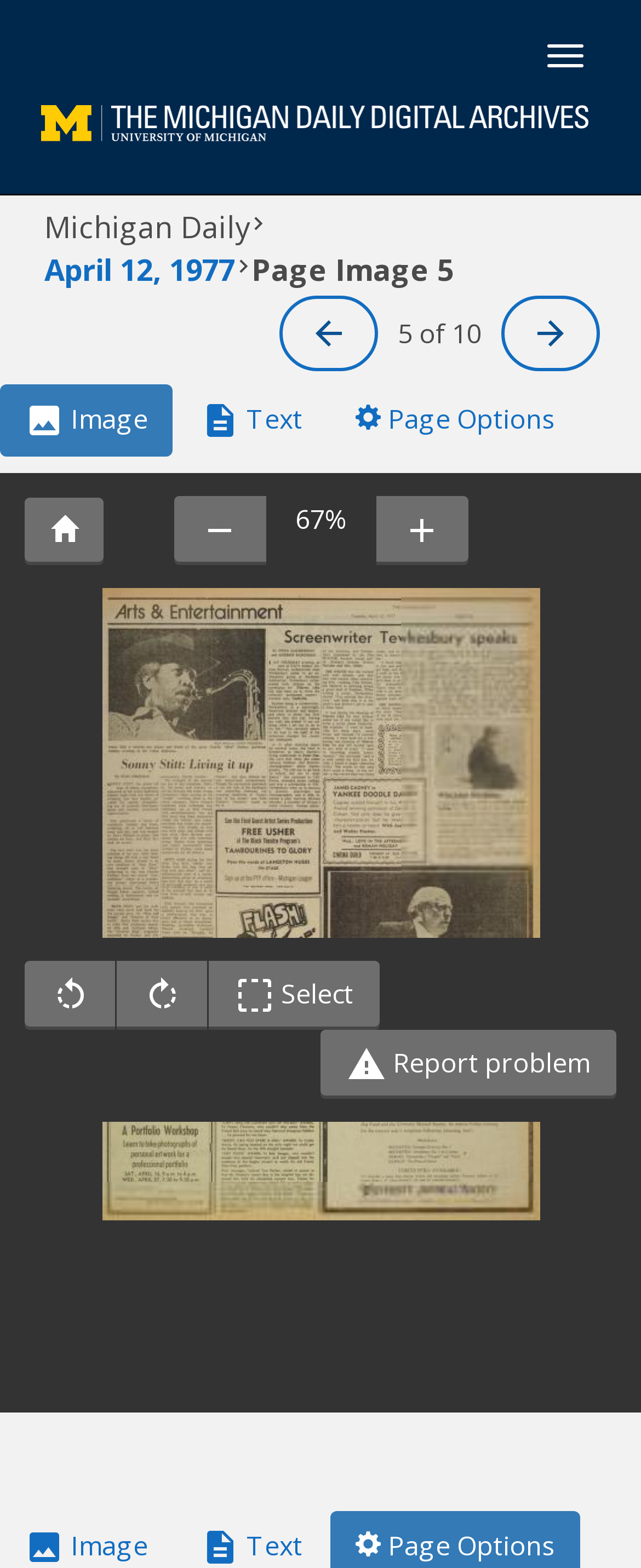Give a concise answer using only one word or phrase for this question:
What is the function of the 'Toggle Select' button?

Toggle Select